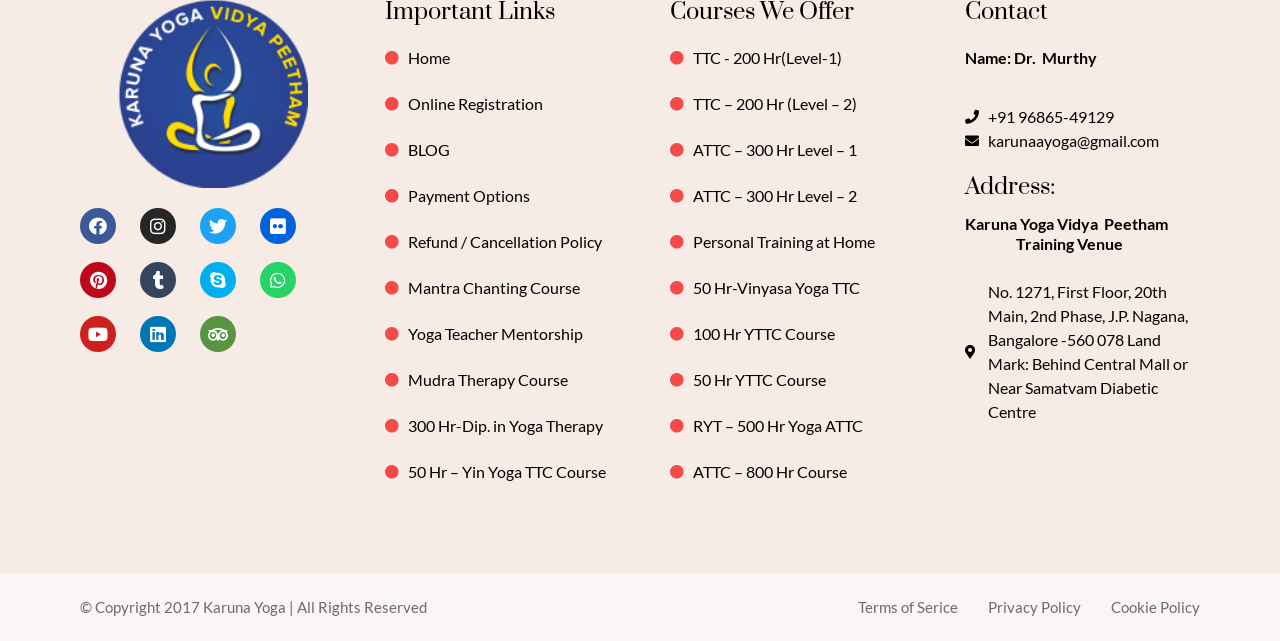Answer briefly with one word or phrase:
What social media platforms are available?

Facebook, Instagram, Twitter, etc.